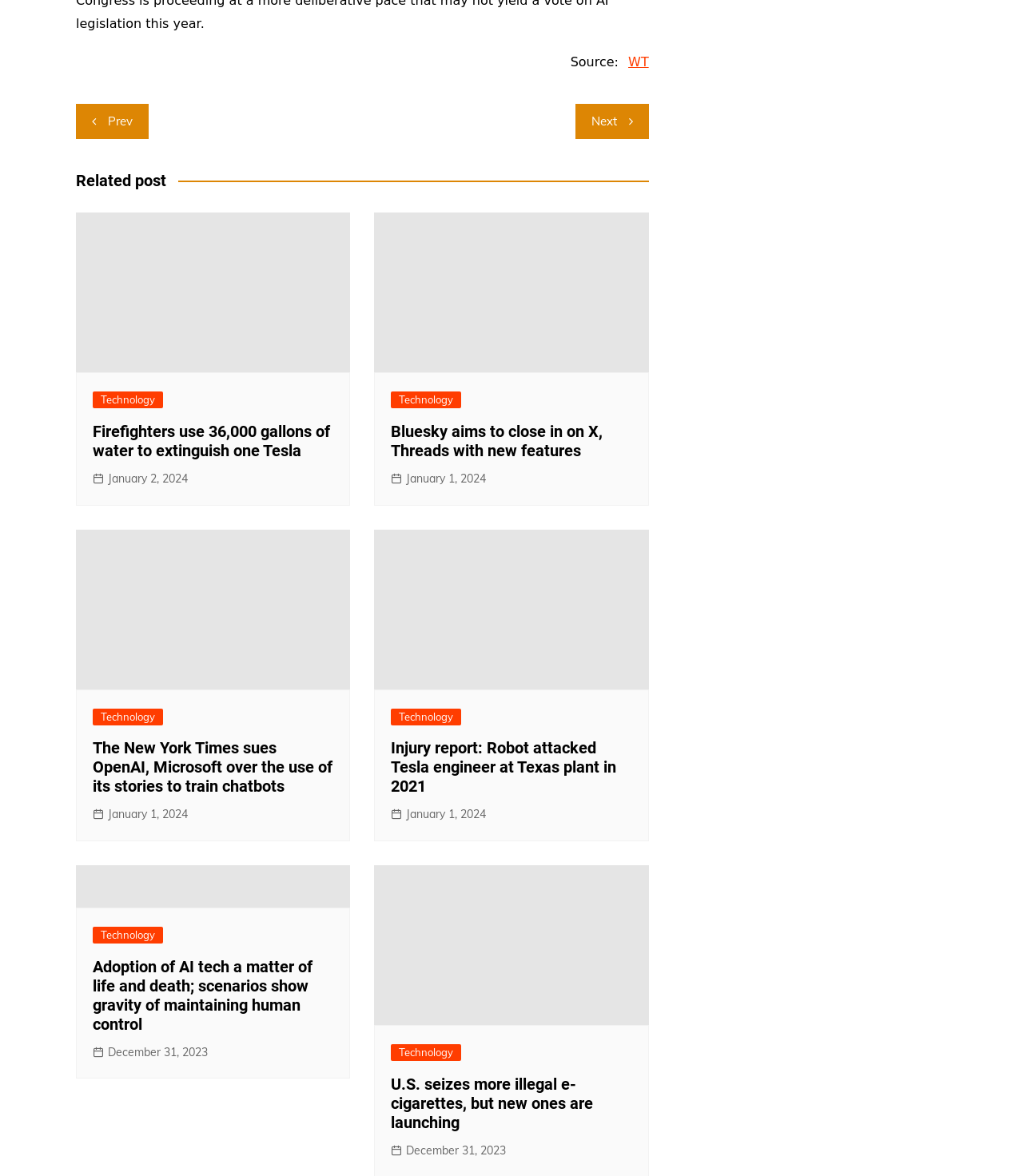Please locate the bounding box coordinates of the element that should be clicked to achieve the given instruction: "Read 'Firefighters use 36,000 gallons of water to extinguish one Tesla' article".

[0.091, 0.359, 0.326, 0.391]